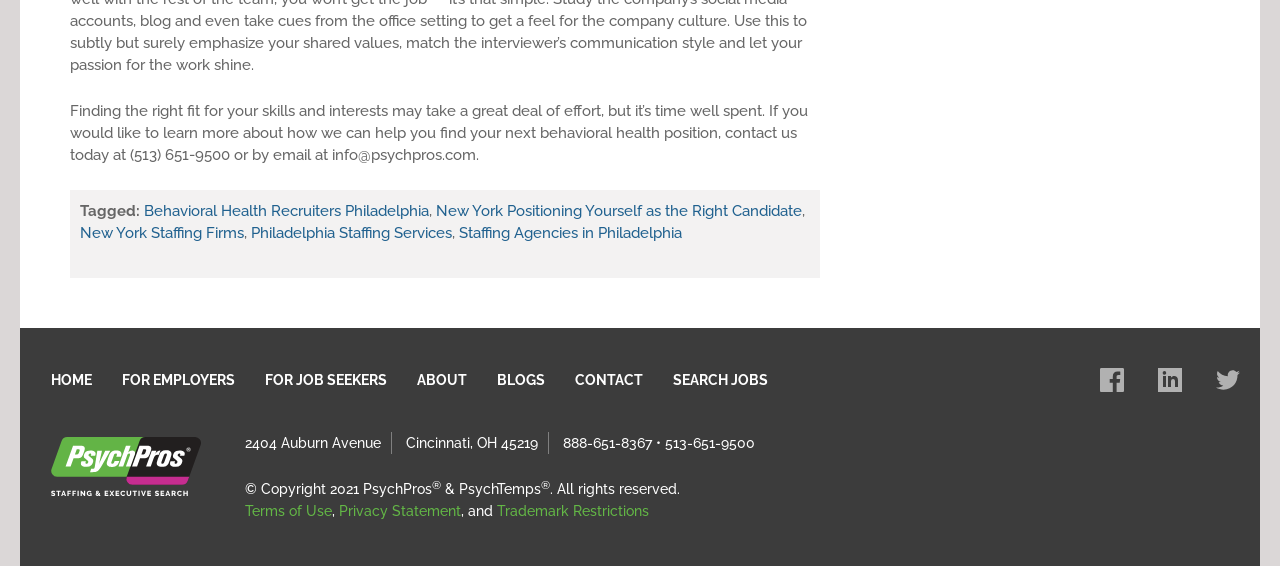Based on the image, please respond to the question with as much detail as possible:
What social media platforms does the company have a presence on?

The company's social media presence is indicated by the links to Facebook, LinkedIn, and Twitter logos at the bottom of the webpage. This suggests that the company maintains a presence on these platforms and may use them to engage with clients or job seekers.